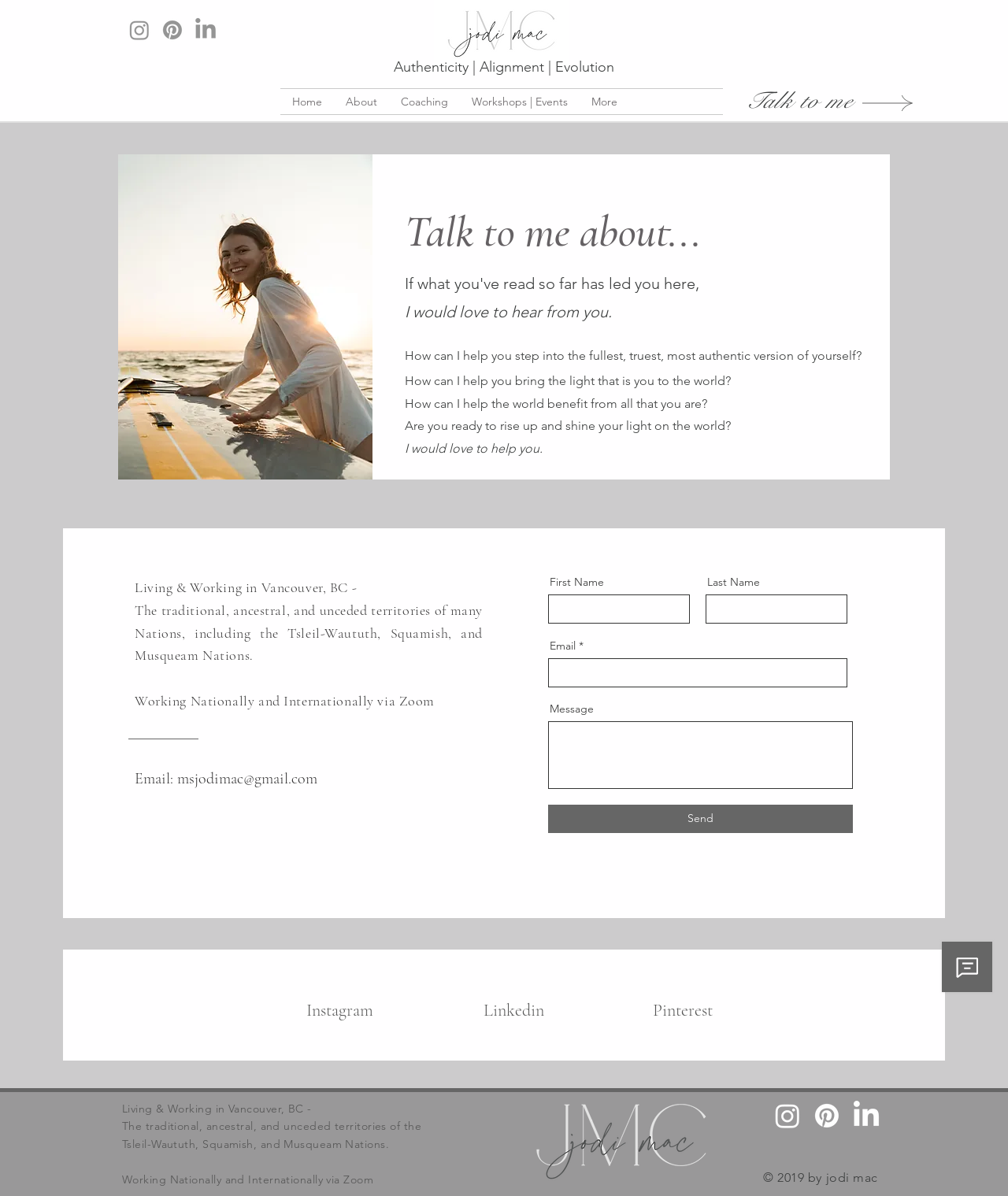Create a full and detailed caption for the entire webpage.

This webpage is a contact page for jodi mac, a coach or consultant. At the top, there is a navigation bar with links to different sections of the website, including Home, About, Coaching, and Workshops | Events. Below the navigation bar, there is a heading that reads "Authenticity | Alignment | Evolution". 

On the left side of the page, there is a social bar with links to jodi mac's Instagram, Pinterest, and LinkedIn profiles, each represented by an icon. 

The main content of the page is a section where visitors can contact jodi mac. There is a heading that reads "Talk to me about..." followed by a series of paragraphs explaining how jodi mac can help individuals step into their authentic selves and bring their light to the world. 

Below the paragraphs, there is a contact form where visitors can enter their first name, last name, email, and message. There is also a button to send the message. 

On the right side of the page, there is an image of a person having fun, possibly related to jodi mac's coaching or workshops. 

At the bottom of the page, there is a section with jodi mac's location and a statement acknowledging the traditional territories of the Tsleil-Waututh, Squamish, and Musqueam Nations. There is also a mention of working nationally and internationally via Zoom. 

The page also has a Wix Chat iframe at the bottom right corner, allowing visitors to chat with jodi mac directly. Finally, there is a footer section with copyright information and another social bar with links to jodi mac's social media profiles.